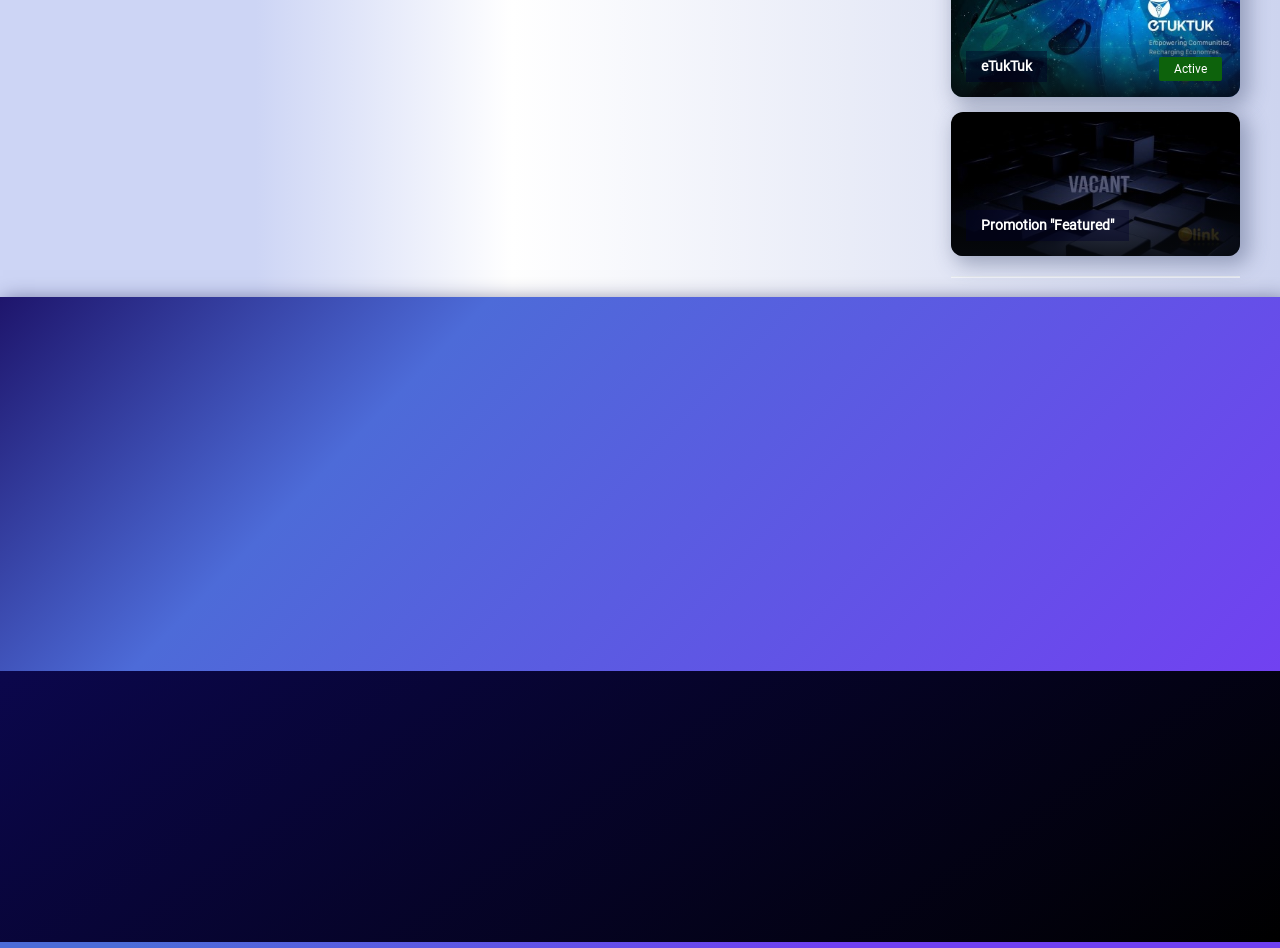Locate the bounding box coordinates of the element that needs to be clicked to carry out the instruction: "Contact us through the contact form". The coordinates should be given as four float numbers ranging from 0 to 1, i.e., [left, top, right, bottom].

[0.746, 0.426, 0.969, 0.46]